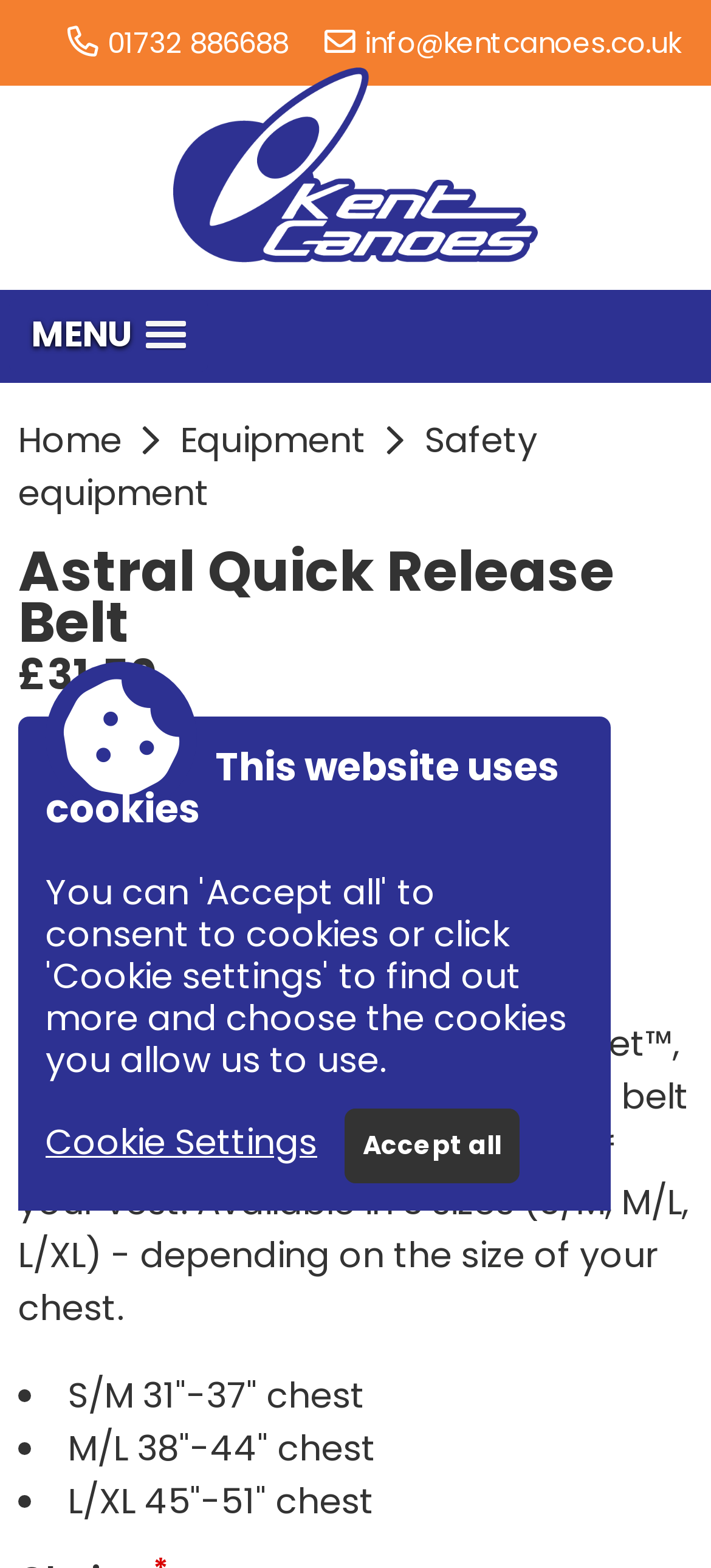Bounding box coordinates must be specified in the format (top-left x, top-left y, bottom-right x, bottom-right y). All values should be floating point numbers between 0 and 1. What are the bounding box coordinates of the UI element described as: This website uses cookies

[0.064, 0.457, 0.821, 0.558]